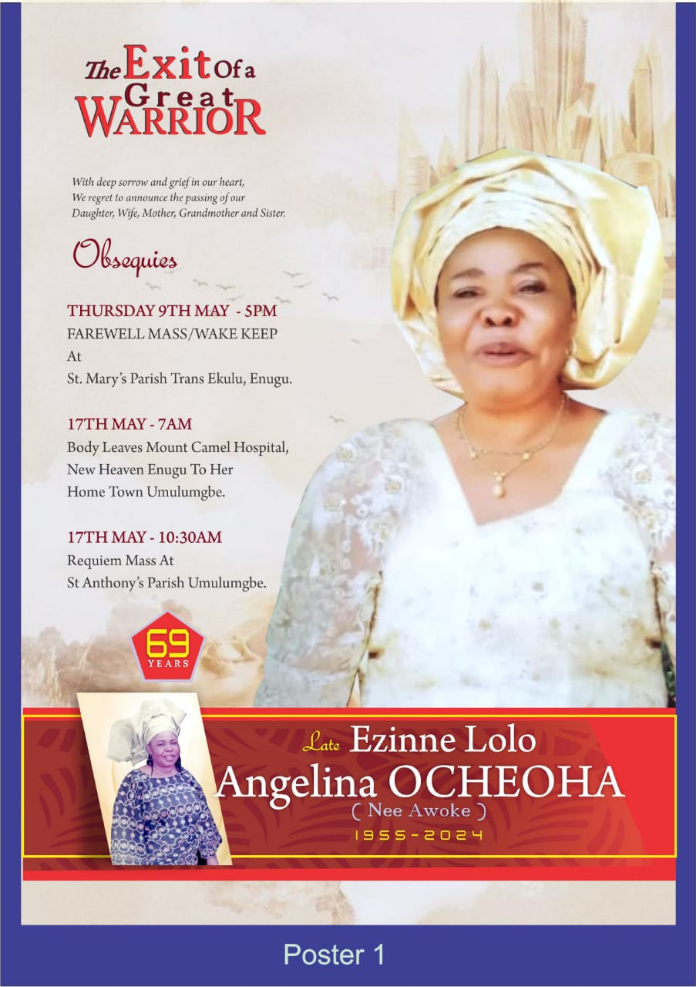Give a comprehensive caption for the image.

This image serves as a tribute poster commemorating the life of Angelina Ocheoha, affectionately known as Ezinne Lolo. The poster prominently features a heartfelt message that reflects deep sorrow and grief over her passing, acknowledging her roles as a daughter, wife, mother, grandmother, and sister. 

The design includes details of the observances scheduled in her honor, including a Farewell Mass/Wake Keep on May 9th at St. Mary's Parish in Ekulu, Enugu, and a Requiem Mass on May 17th at St. Anthony's Parish in Umlumgbe. The poster indicates her age, marking her life at 69 years, and encompasses a blend of traditional and personal elements, showcasing a profound respect for her legacy and contributions to her family and community.